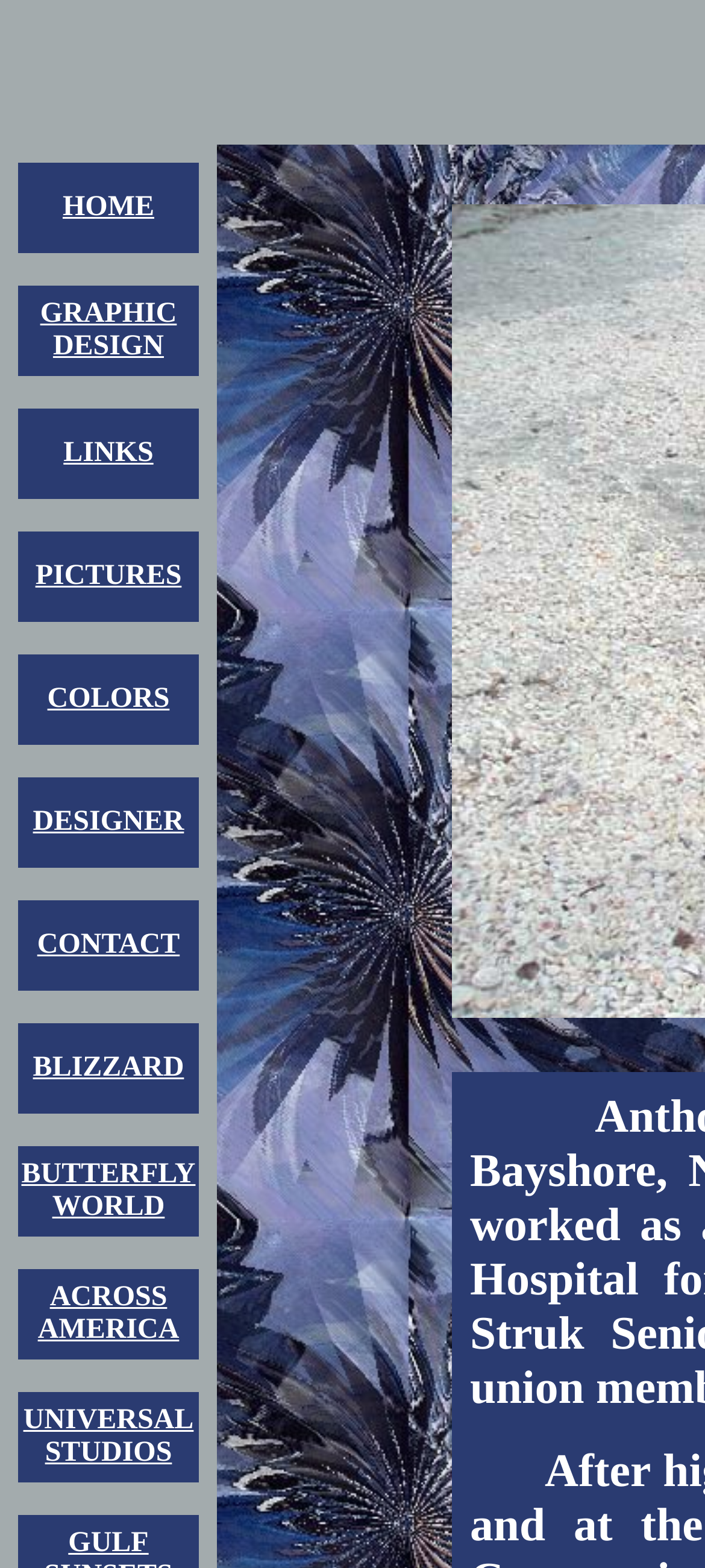Identify the bounding box coordinates of the specific part of the webpage to click to complete this instruction: "explore UNIVERSAL STUDIOS".

[0.033, 0.896, 0.275, 0.936]